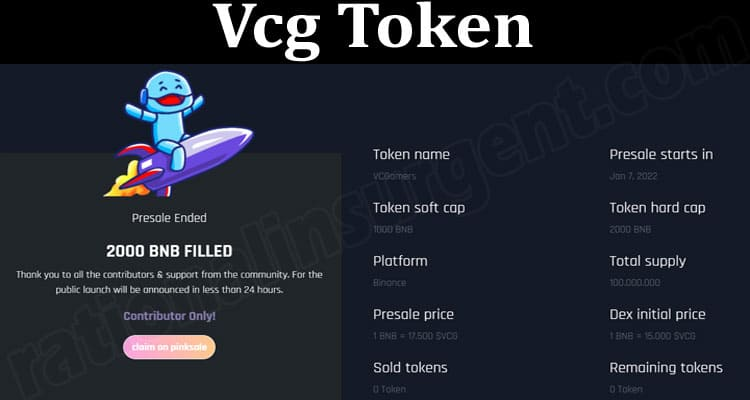Outline with detail what the image portrays.

The image highlights the "Vcg Token" information, emphasizing that the presale has ended with a total of 2000 BNB filled. A cheerful animated character, depicted as a blue figure riding a rocket, symbolizes forward momentum and excitement in the cryptocurrency space. The text also addresses contributors, expressing gratitude for their support and stating that the public launch will be announced in less than 24 hours. Relevant details about the token are provided on the right side, including the token name, soft cap of 1000 BNB, platform (Binance), presale price, and total token supply. This engaging design encapsulates the enthusiasm surrounding the Vcg Token while conveying key investment information.